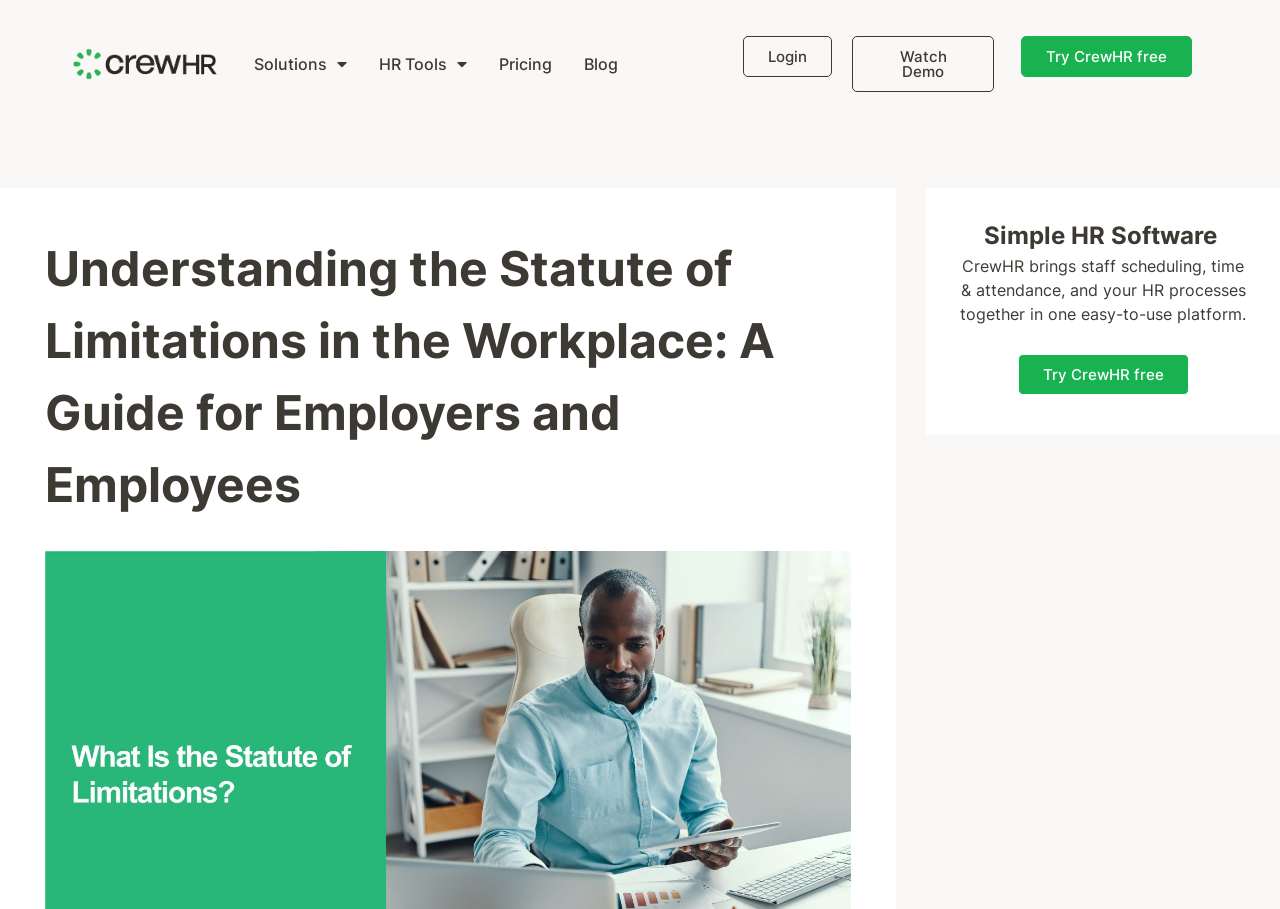What is the text of the second heading?
Look at the screenshot and respond with a single word or phrase.

Simple HR Software